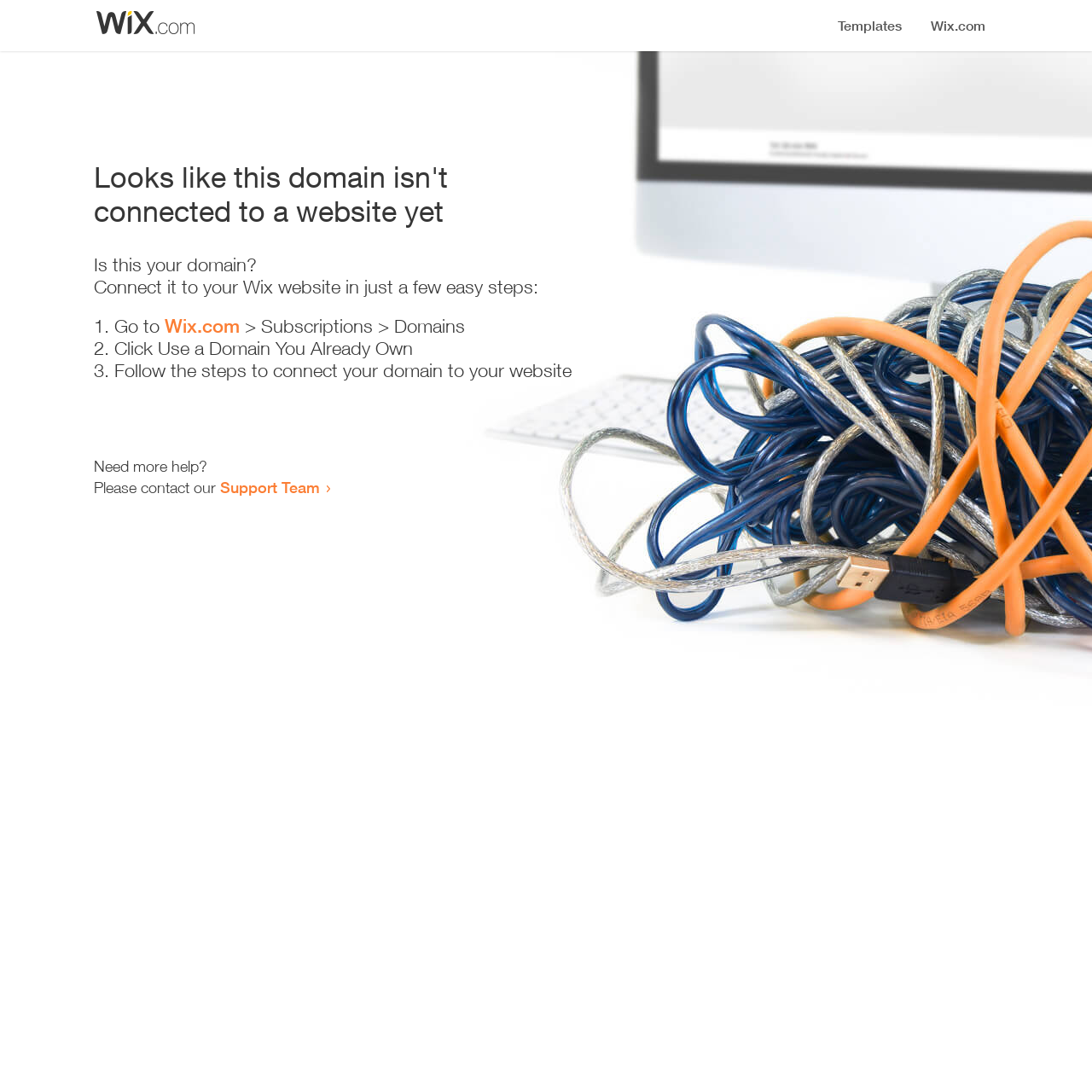Where can I go to connect my domain?
Based on the screenshot, answer the question with a single word or phrase.

Wix.com